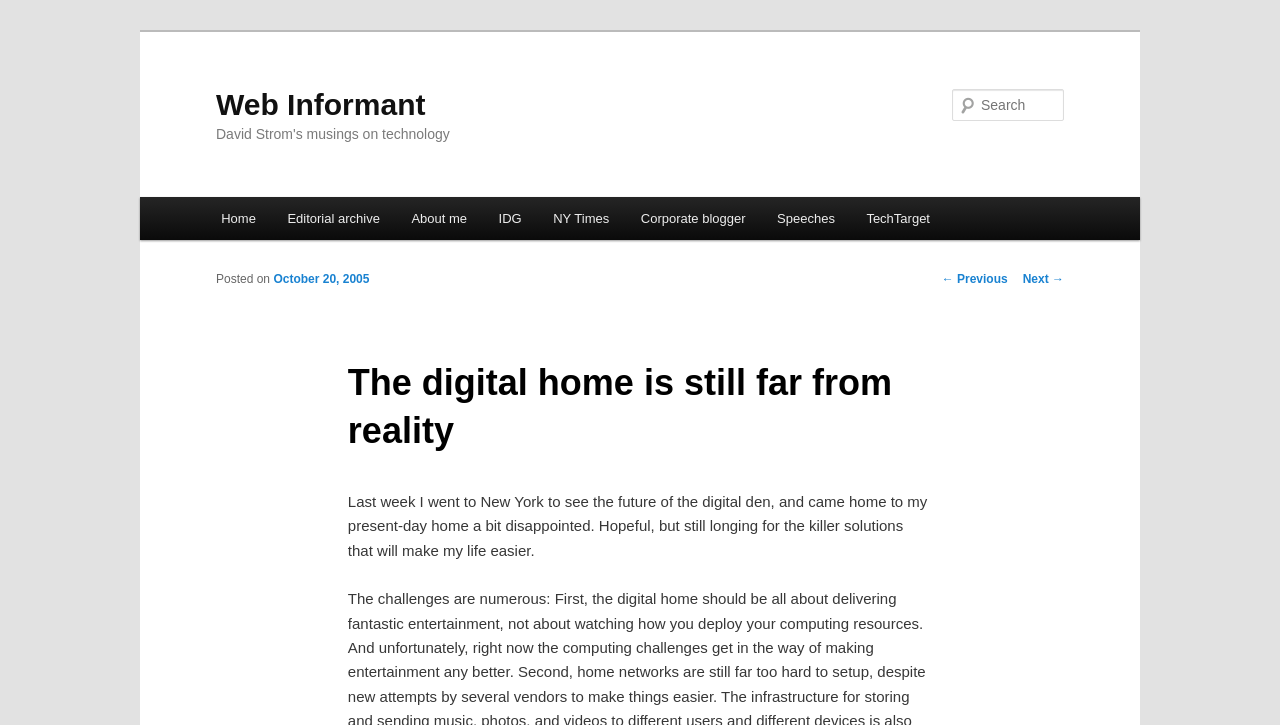How many links are in the main menu?
Look at the image and respond with a one-word or short-phrase answer.

7